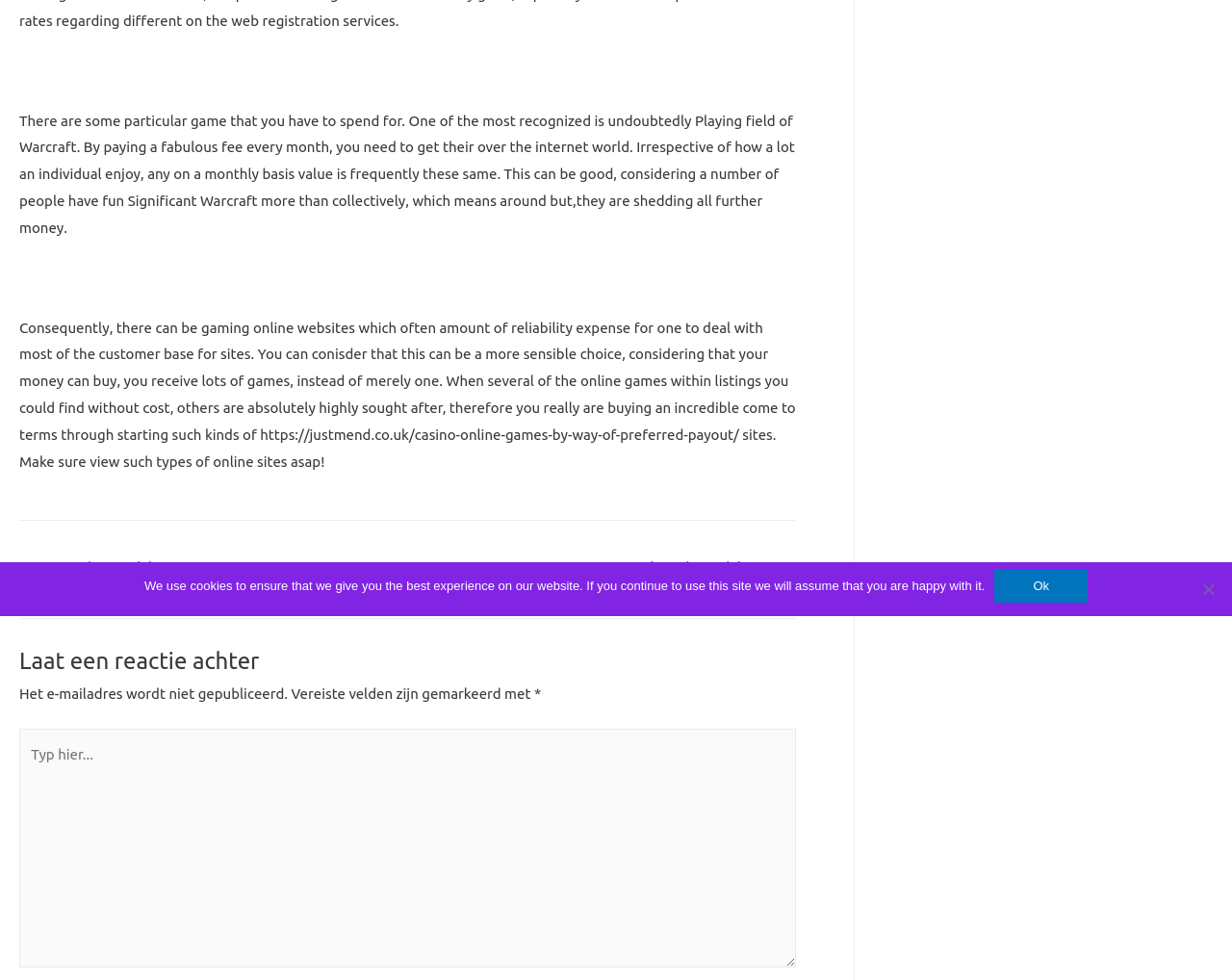Please specify the bounding box coordinates in the format (top-left x, top-left y, bottom-right x, bottom-right y), with values ranging from 0 to 1. Identify the bounding box for the UI component described as follows: Ok

[0.807, 0.581, 0.883, 0.615]